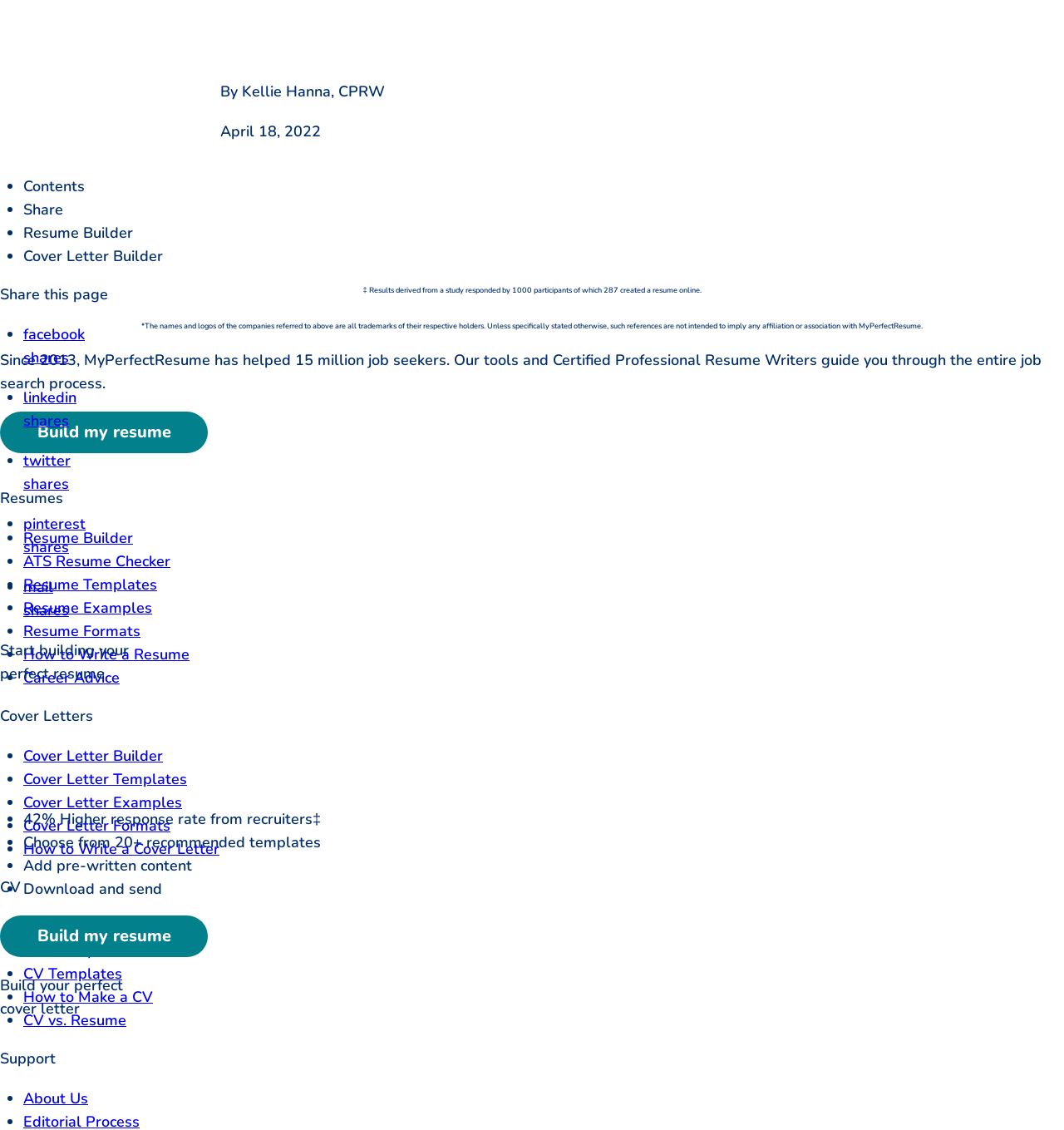Pinpoint the bounding box coordinates of the area that must be clicked to complete this instruction: "Check out CORRAL TAP ROOM & FOOD".

None